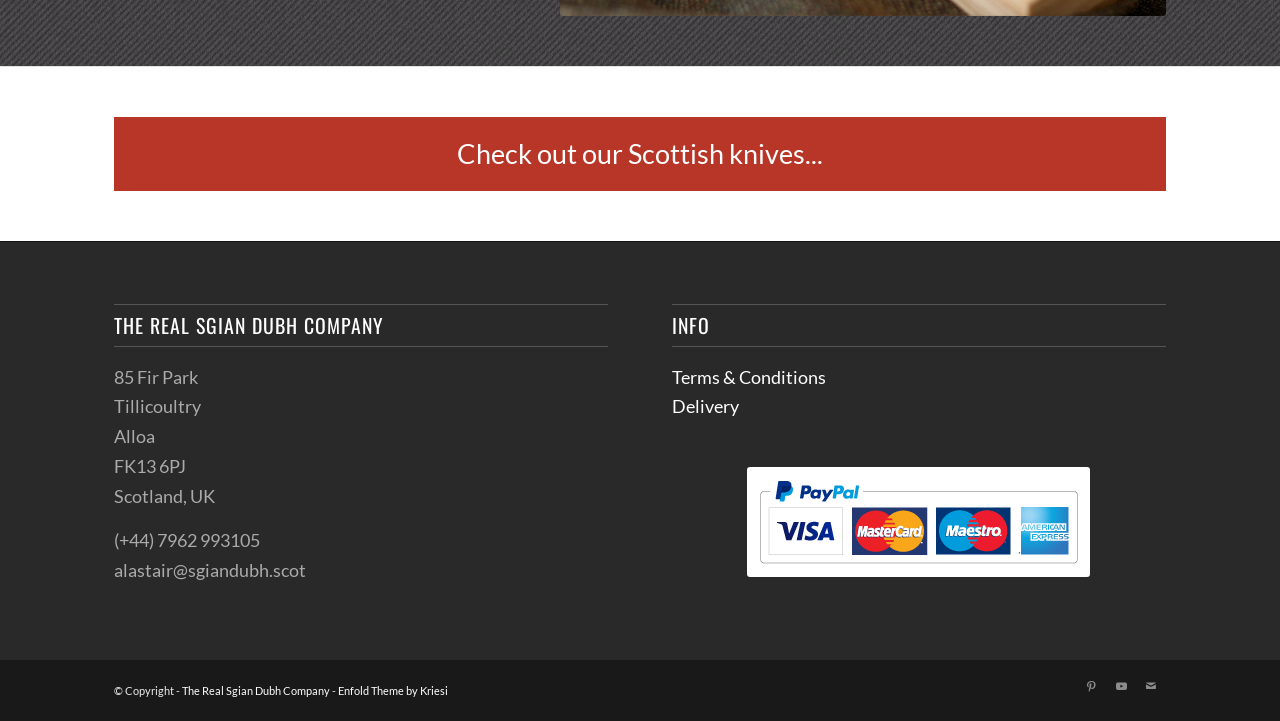What is the email address?
Refer to the image and respond with a one-word or short-phrase answer.

alastair@sgiandubh.scot